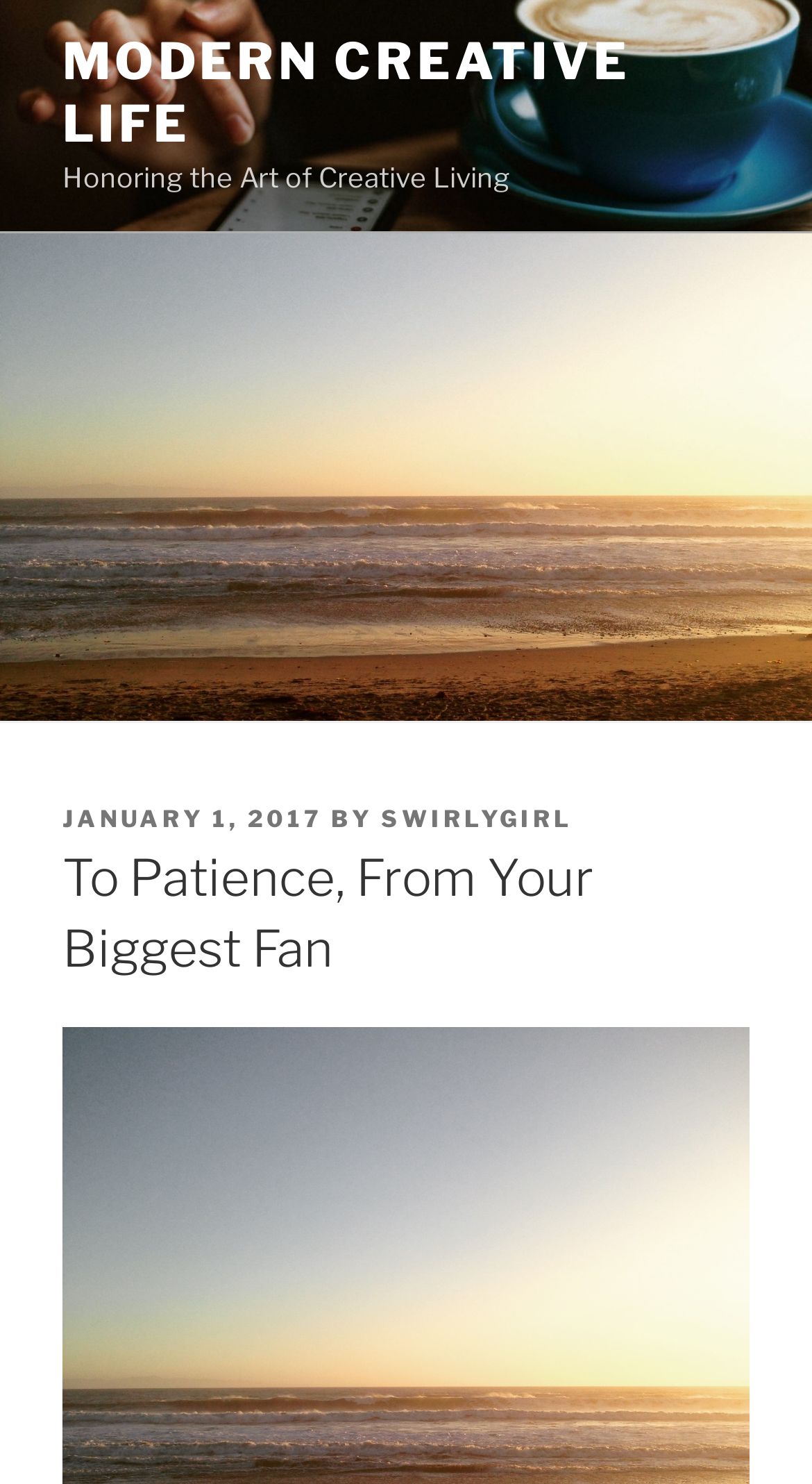Find the bounding box coordinates for the UI element that matches this description: "SwirlyGirl".

[0.469, 0.542, 0.705, 0.562]